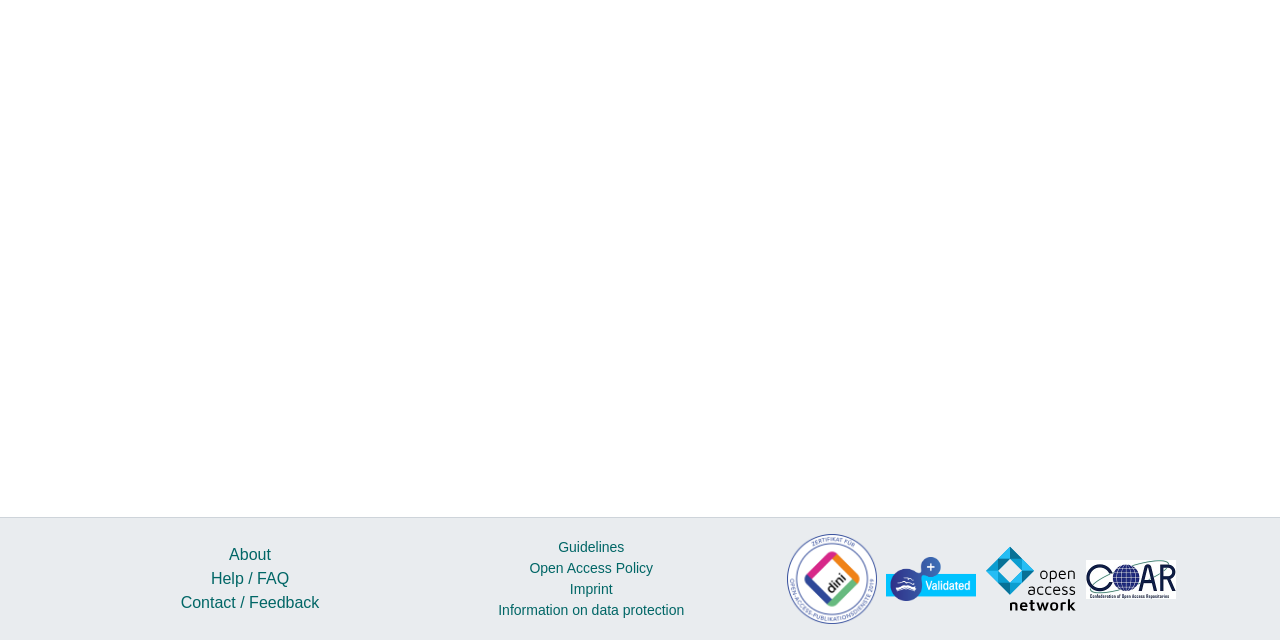Identify the bounding box for the UI element described as: "Imprint". Ensure the coordinates are four float numbers between 0 and 1, formatted as [left, top, right, bottom].

[0.445, 0.908, 0.479, 0.933]